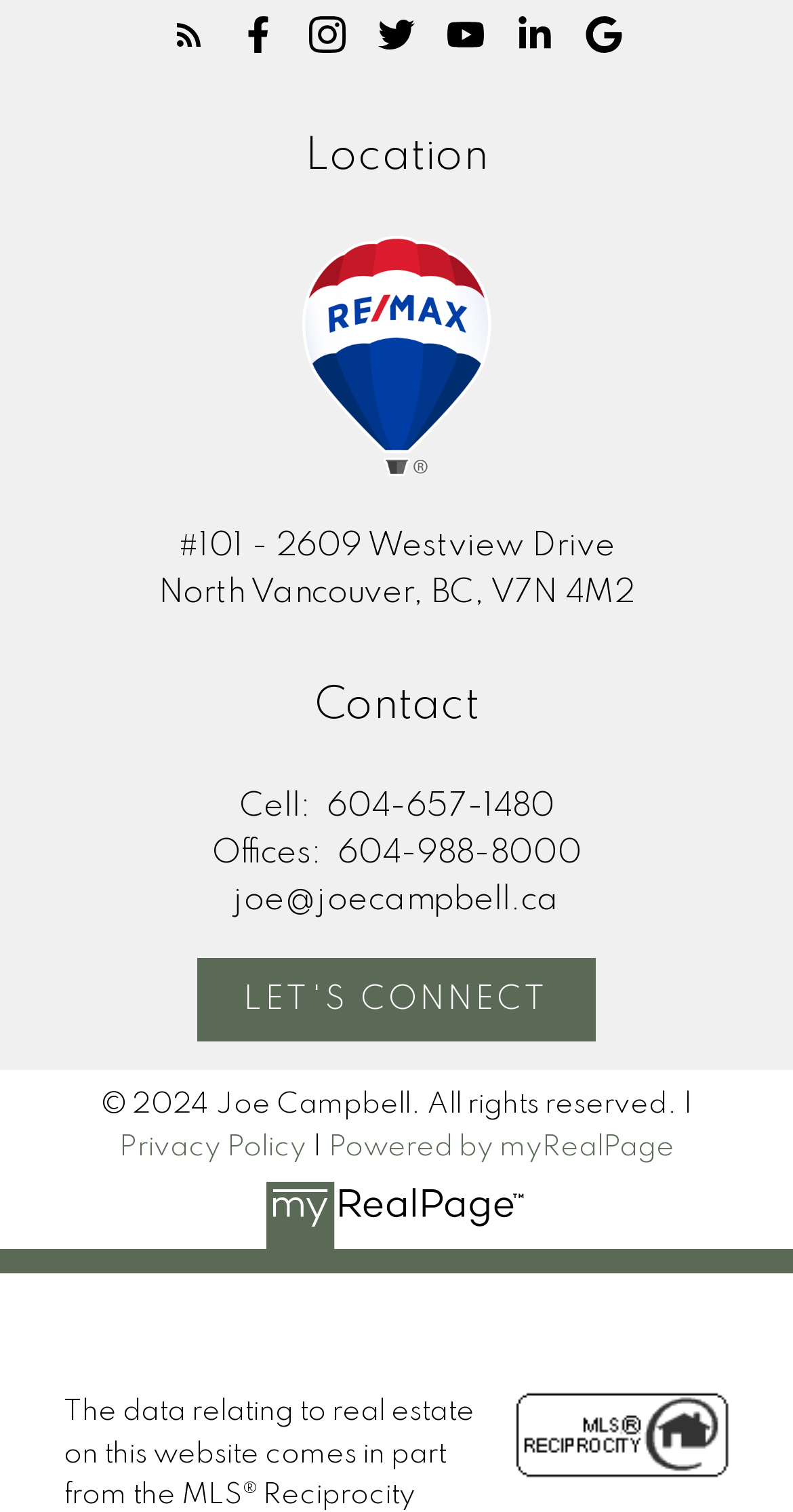Identify the bounding box coordinates for the element that needs to be clicked to fulfill this instruction: "Visit the Privacy Policy page". Provide the coordinates in the format of four float numbers between 0 and 1: [left, top, right, bottom].

[0.15, 0.749, 0.386, 0.768]